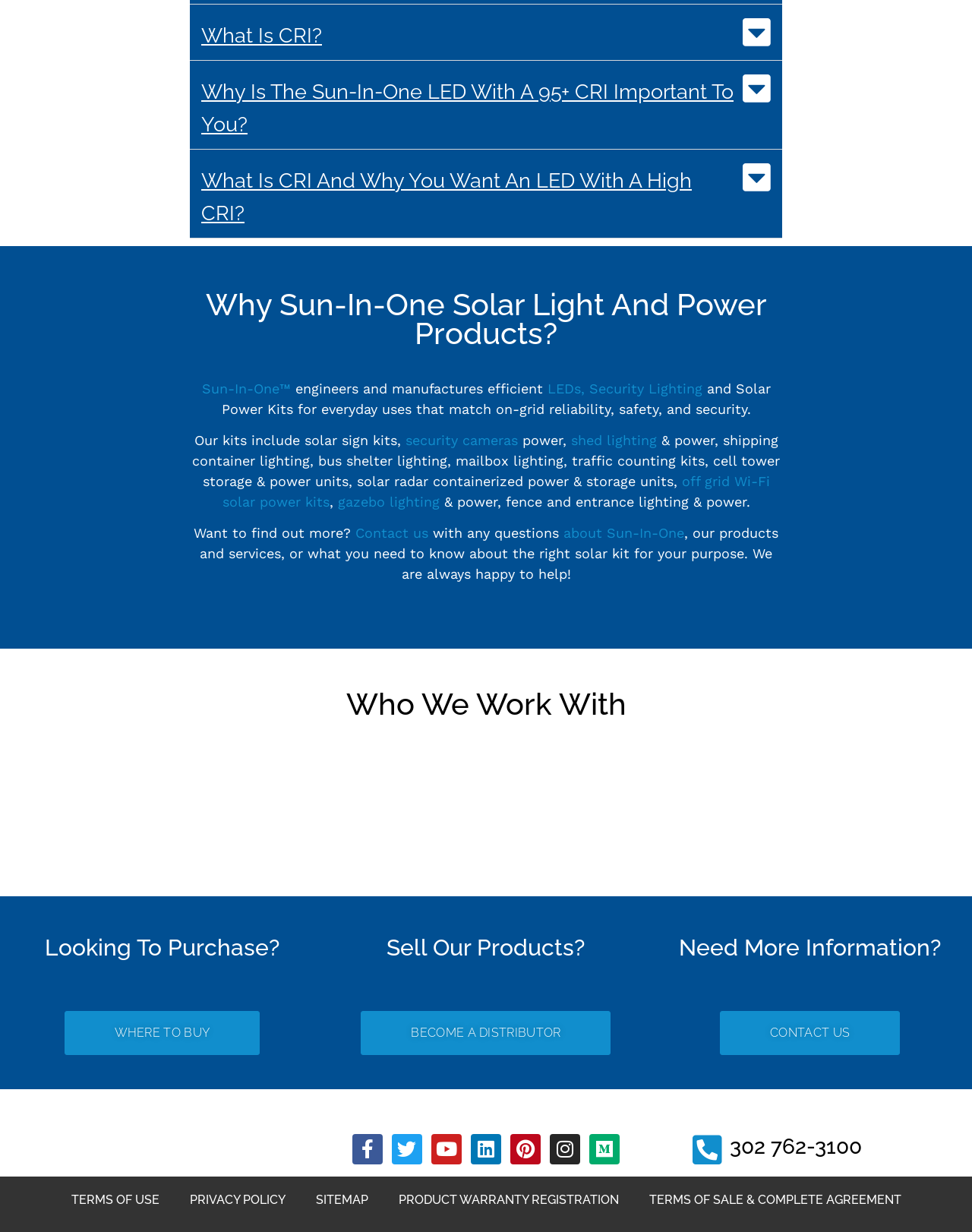What is the purpose of the 'Contact us' link?
Please give a detailed and elaborate answer to the question based on the image.

The 'Contact us' link is located below the text 'Want to find out more?', suggesting that it is for users to ask questions about Sun-In-One, their products, and services.